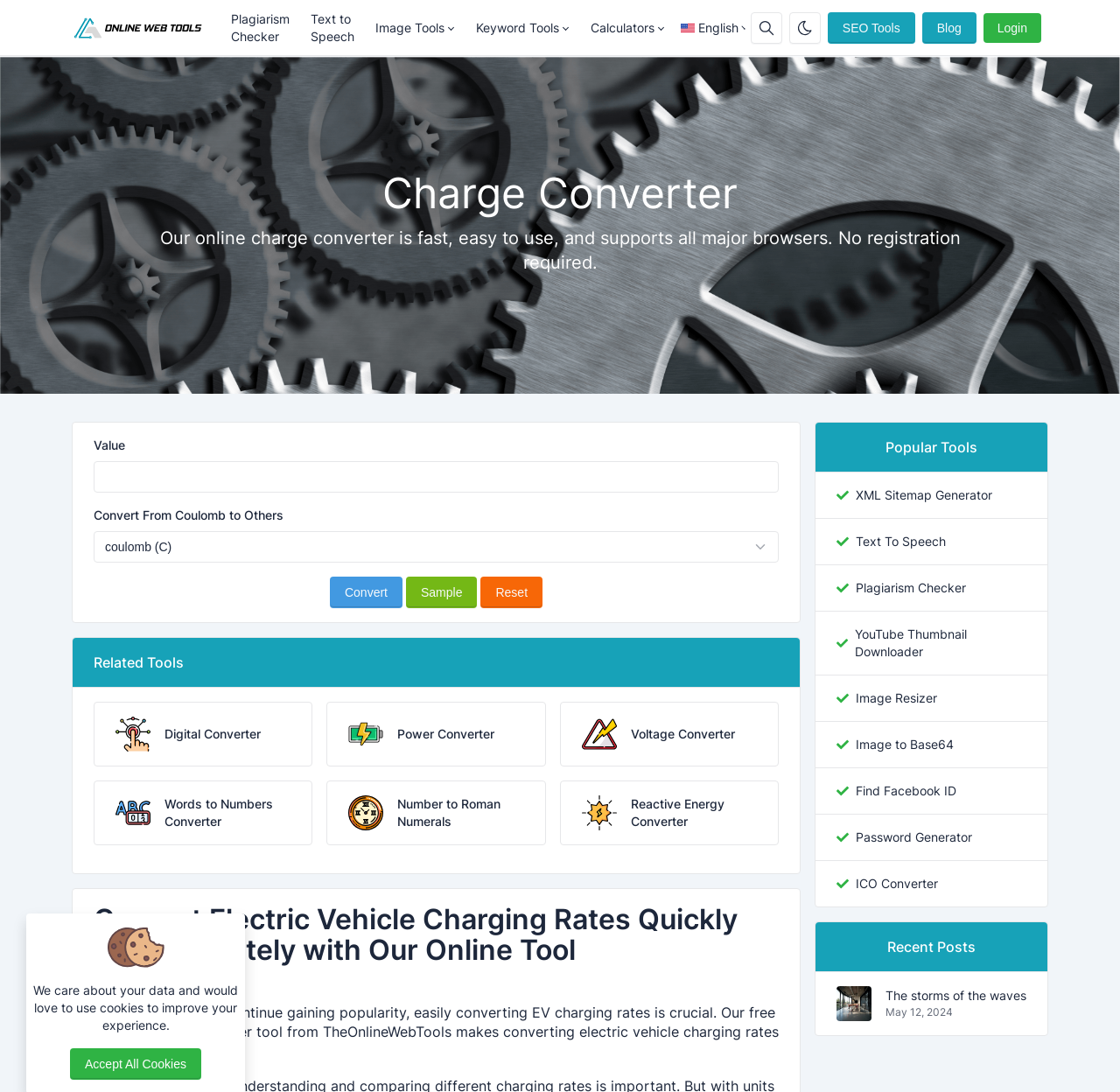Using the information shown in the image, answer the question with as much detail as possible: What type of tools are listed in the 'Popular Tools' section?

The 'Popular Tools' section lists various tools, including XML Sitemap Generator, Text To Speech, Plagiarism Checker, and Image Resizer, which are all related to web development and utility tasks.